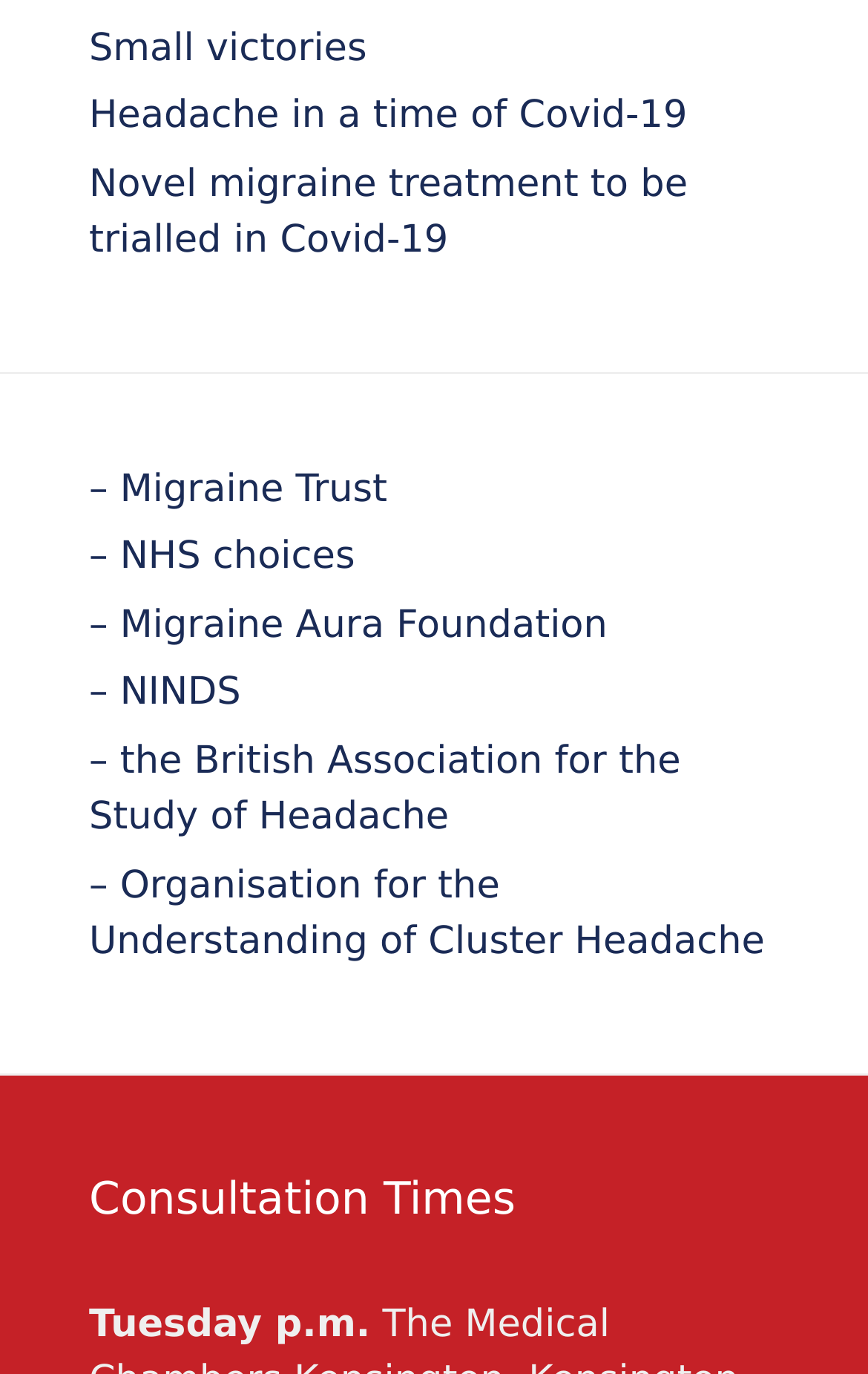Please specify the bounding box coordinates of the clickable region necessary for completing the following instruction: "browse June 2014". The coordinates must consist of four float numbers between 0 and 1, i.e., [left, top, right, bottom].

None